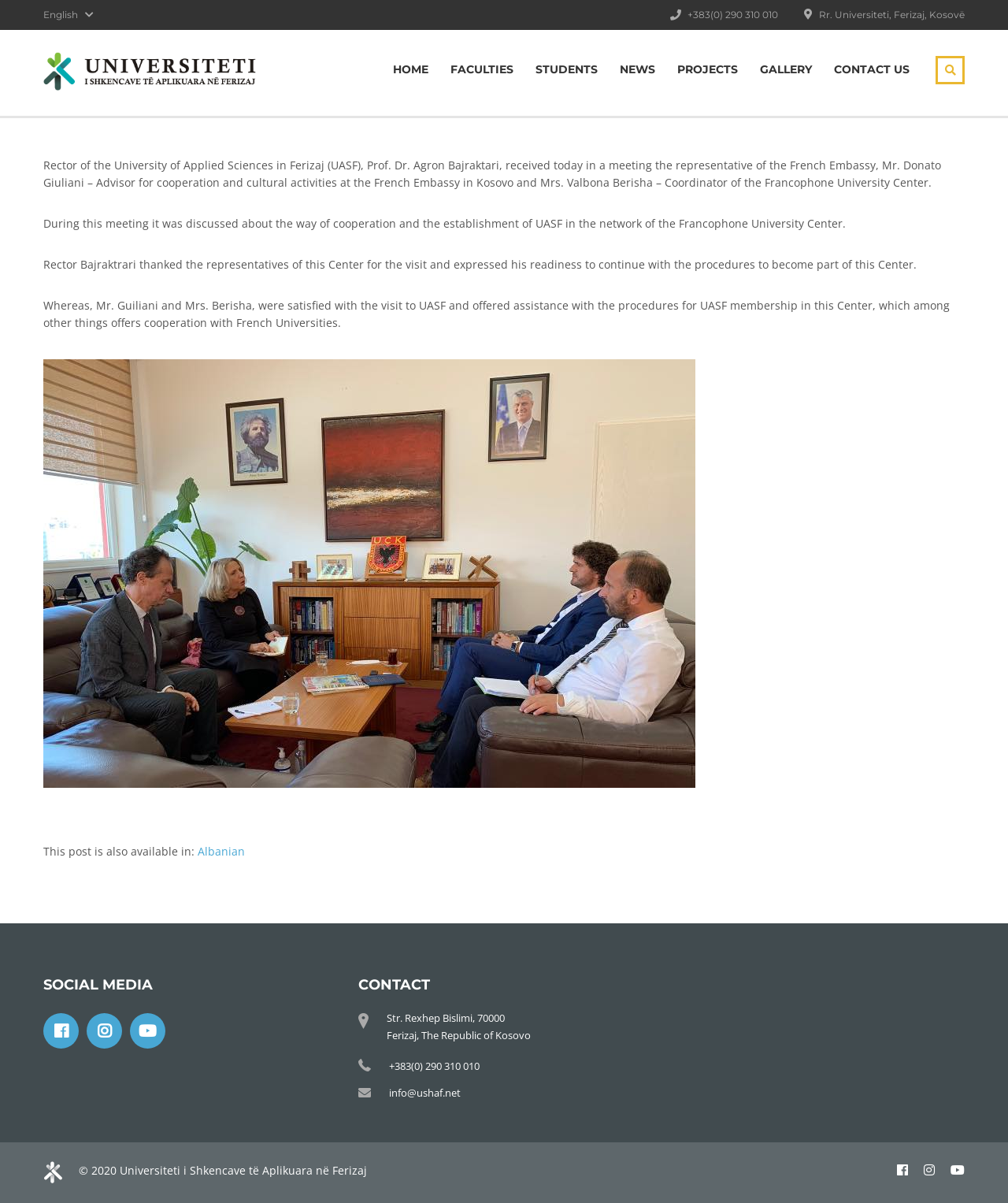Locate the bounding box coordinates of the element that should be clicked to execute the following instruction: "Contact the university through email".

[0.386, 0.902, 0.457, 0.914]